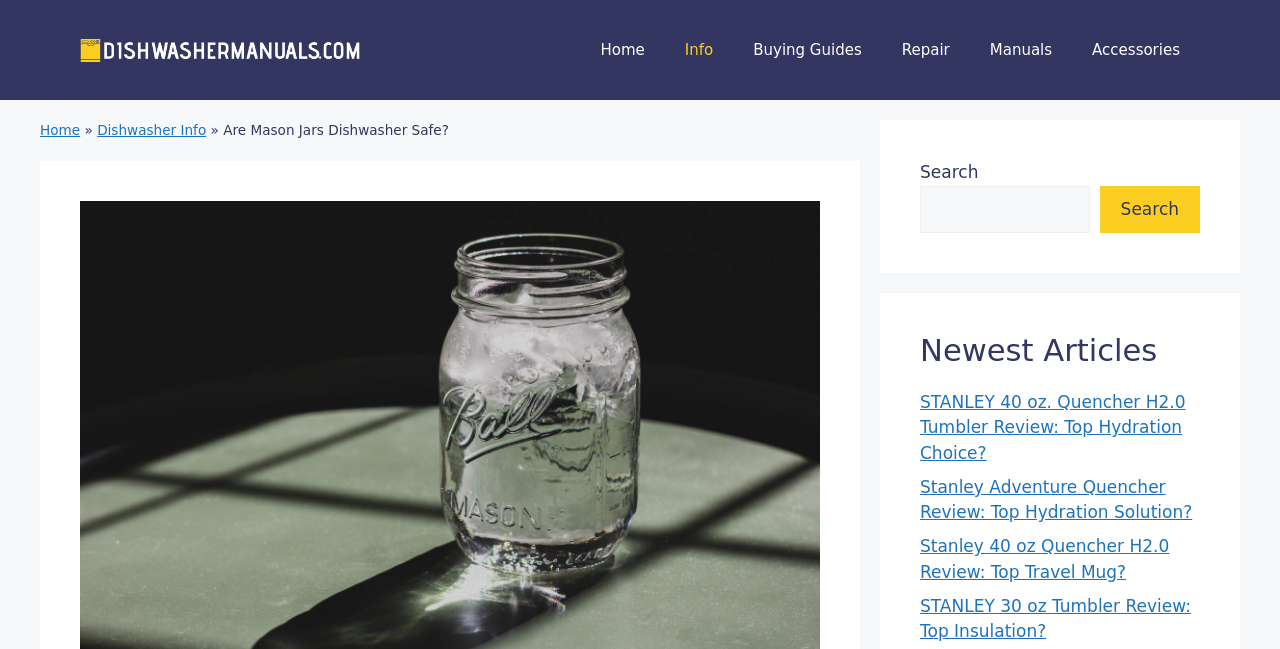How many links are available in the primary navigation?
Answer the question with a detailed and thorough explanation.

I counted the number of links in the primary navigation element, which includes links to 'Home', 'Info', 'Buying Guides', 'Repair', 'Manuals', and 'Accessories', for a total of 7 links.